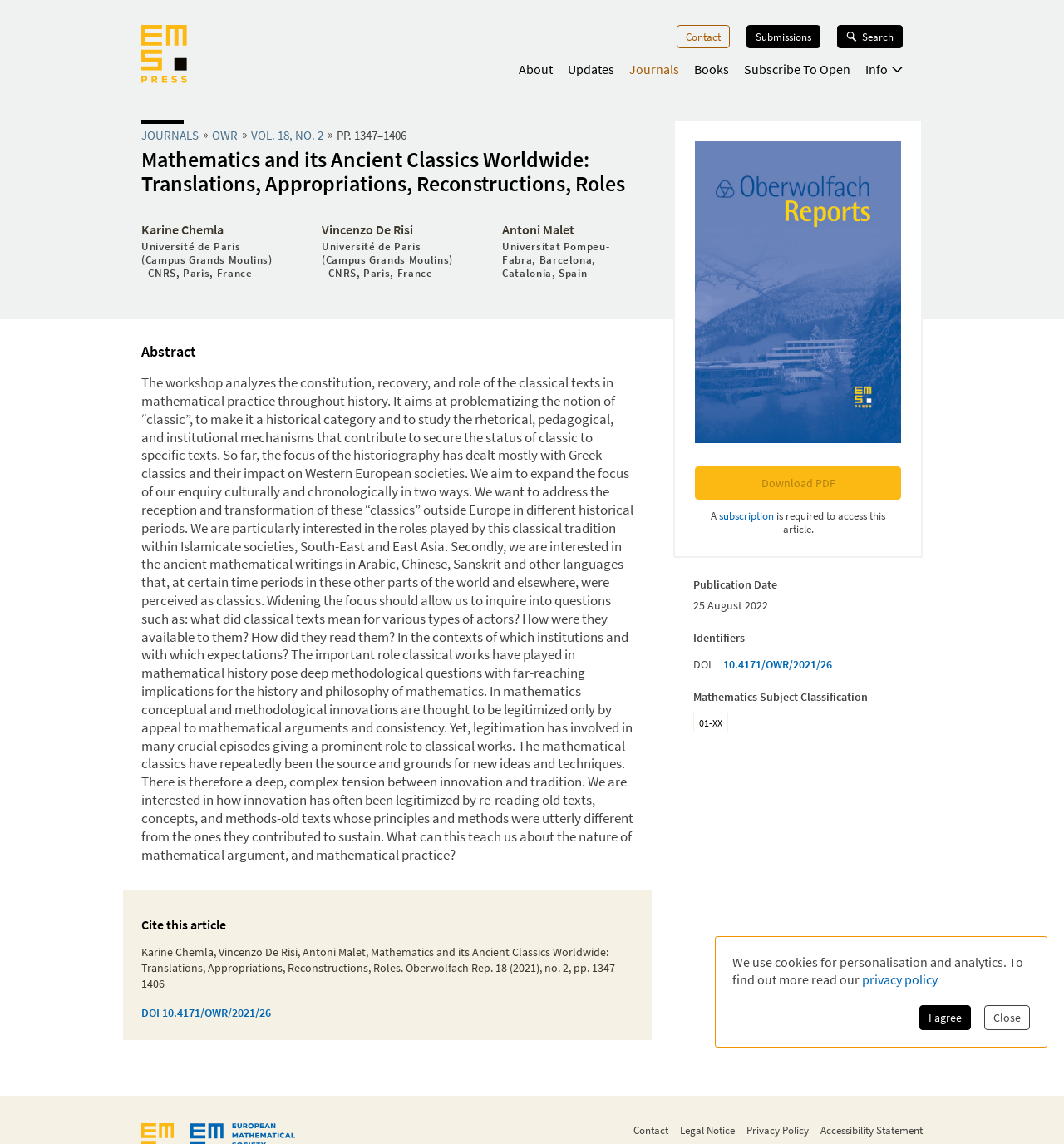What is the DOI of the article?
Please respond to the question with a detailed and well-explained answer.

I found the DOI by looking at the link element with the text '10.4171/OWR/2021/26' which is likely to be the DOI of the article.